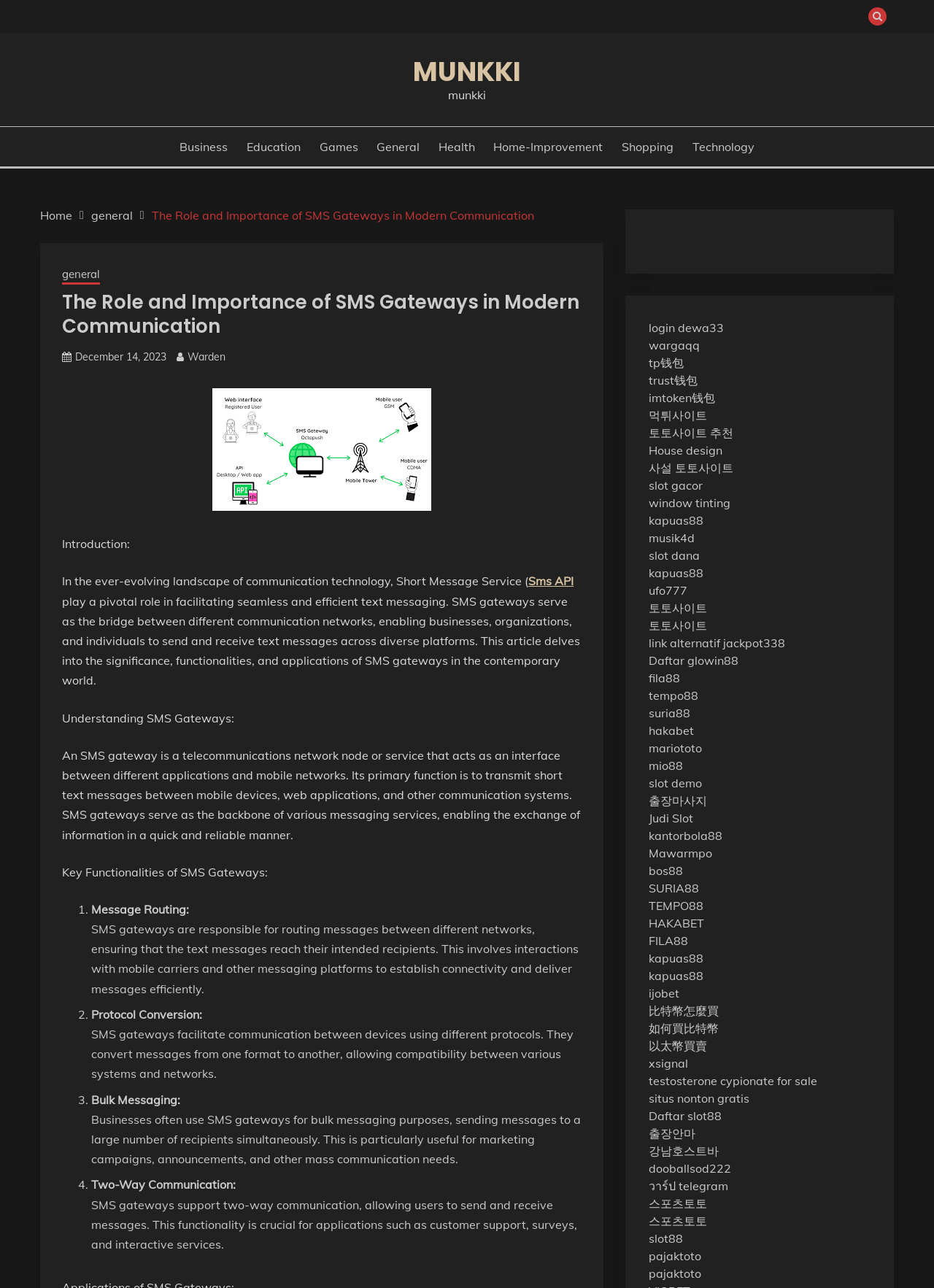Locate the bounding box coordinates of the region to be clicked to comply with the following instruction: "Click the 'MUNKKI' link". The coordinates must be four float numbers between 0 and 1, in the form [left, top, right, bottom].

[0.442, 0.041, 0.558, 0.07]